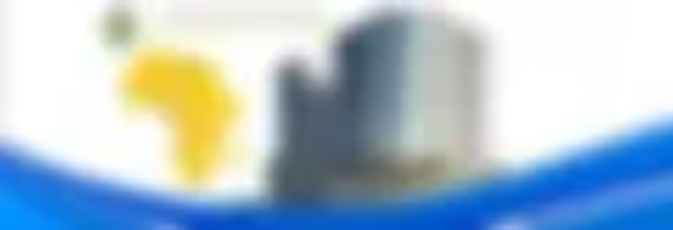Generate a detailed caption for the image.

The image features a stylized graphic related to the African Petroleum Producers Organization (APPO). It prominently includes a representation of the African continent outlined in yellow, symbolizing the organization's focus on collaboration among African nations in the oil and gas sector. In the background, there are modern buildings, hinting at the administrative or corporate aspects of the industry. This visual complements the themes of cooperation and innovation discussed in the context of APPO's goals, especially in light of global challenges in the oil and gas industry and the transition towards a more sustainable economy.